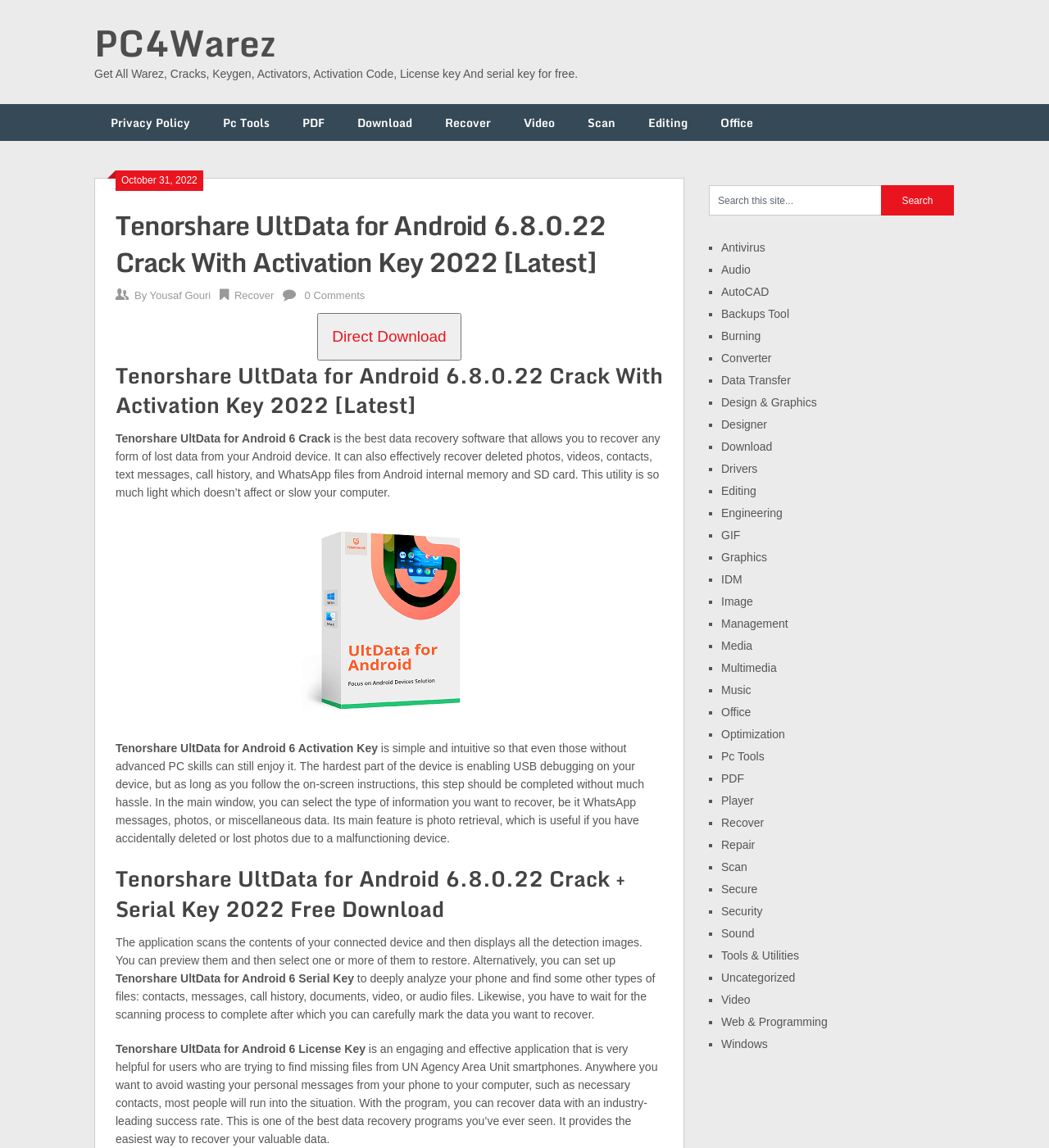Determine the bounding box coordinates of the area to click in order to meet this instruction: "Read more about 'Tenorshare UltData for Android 6 Activation Key'".

[0.11, 0.646, 0.36, 0.658]